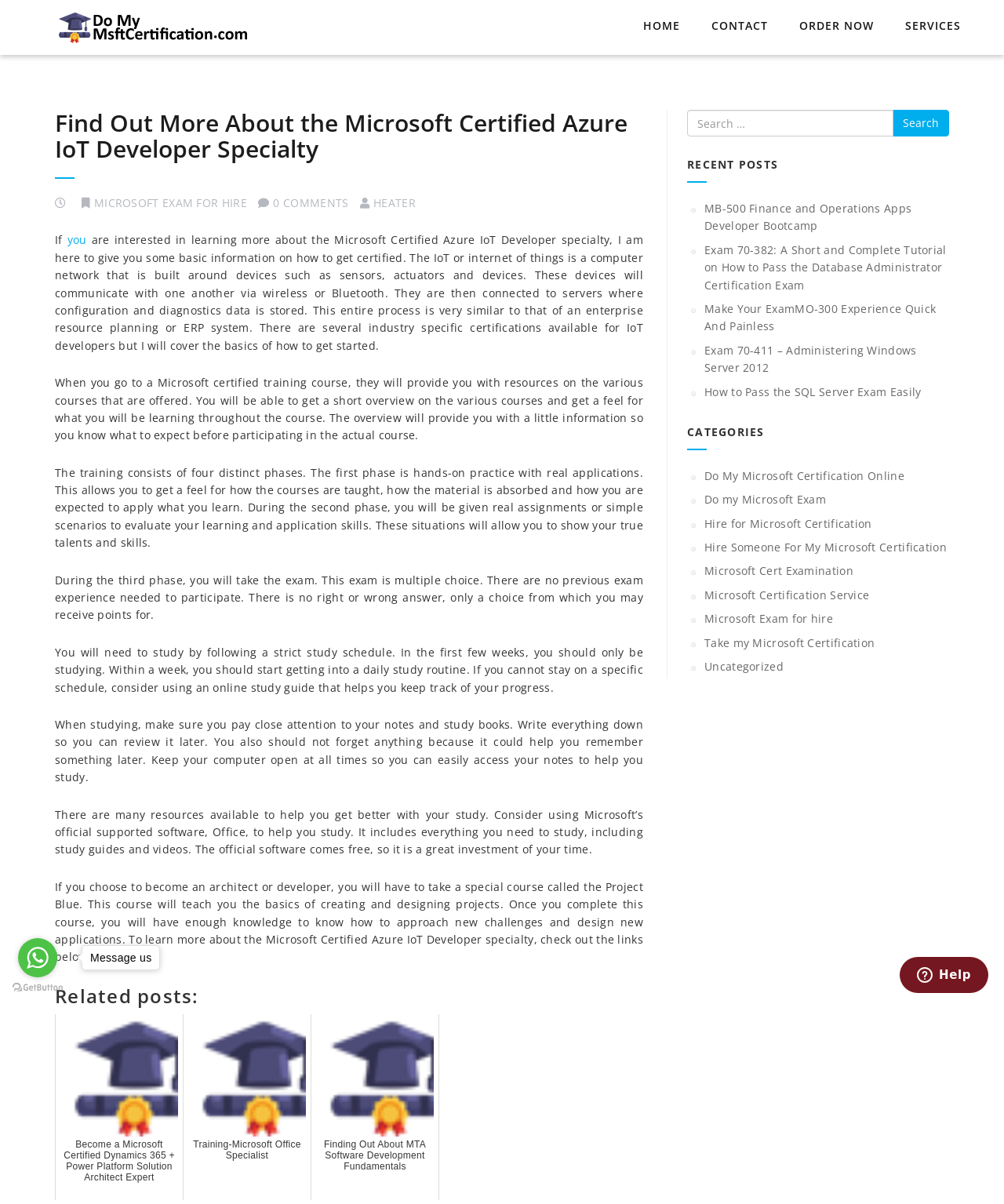What is the name of the course mentioned in the 'Related posts' section?
Please respond to the question with a detailed and well-explained answer.

In the 'Related posts' section, I found a mention of a course called 'Project Blue', which is a special course for architects or developers. This course teaches the basics of creating and designing projects, and it's a requirement for those who want to become certified in Microsoft Certified Azure IoT Developer specialty.